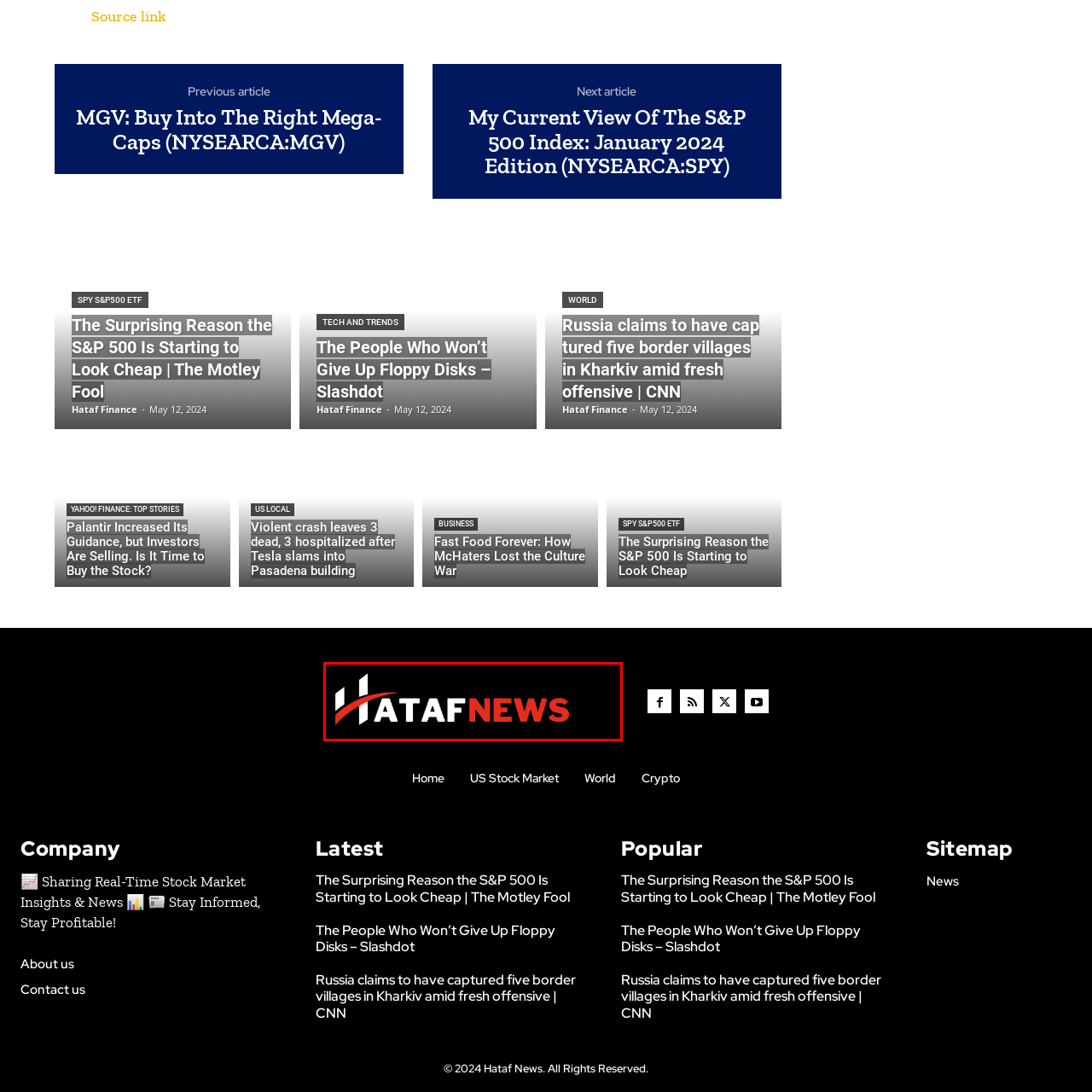What is the color of the 'Hataf' part of the logo?
Observe the image highlighted by the red bounding box and answer the question comprehensively.

The 'Hataf' part of the logo is rendered in white letters, which provides a nice contrast to the red 'NEWS' part and the black background.